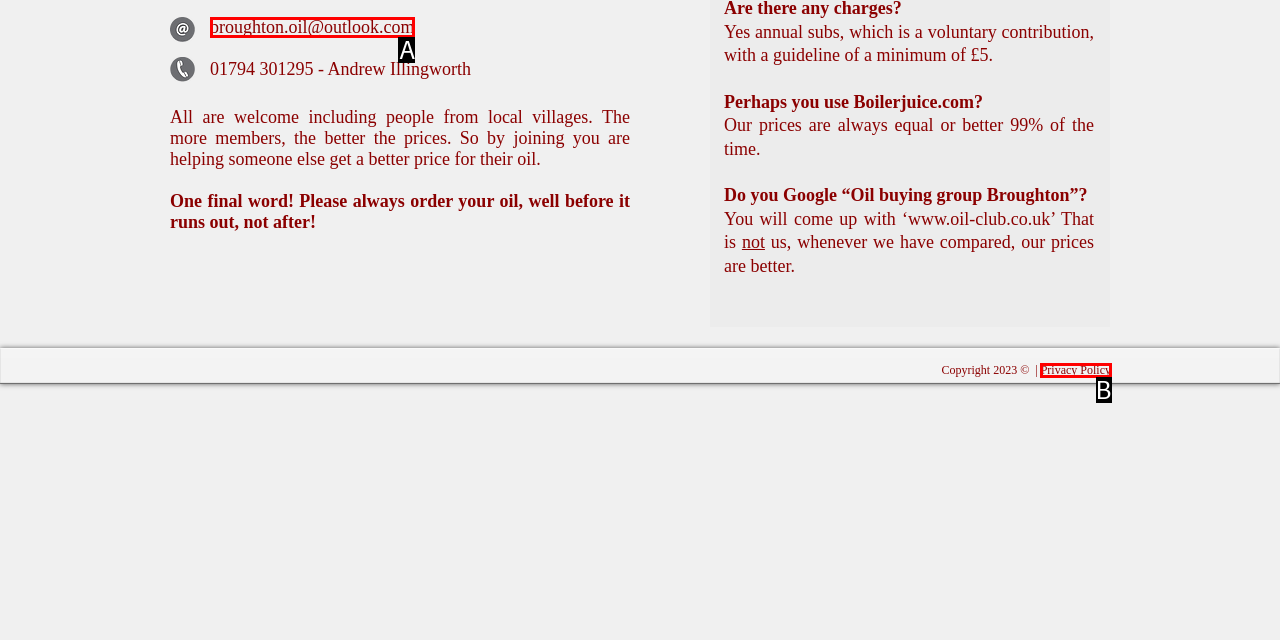Identify the bounding box that corresponds to: Privacy Policy
Respond with the letter of the correct option from the provided choices.

B